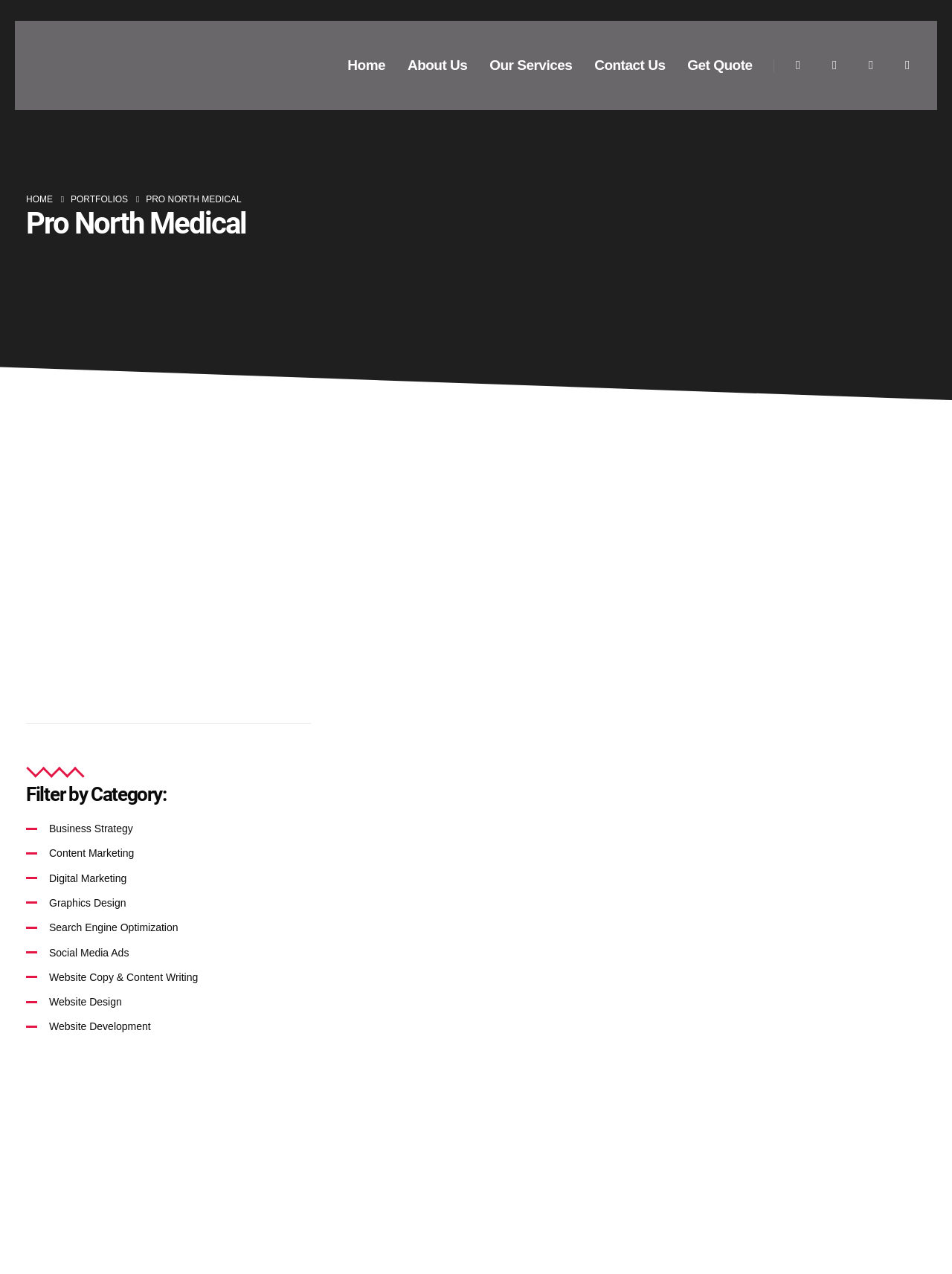Give a detailed overview of the webpage's appearance and contents.

The webpage appears to be a medical website design, specifically for Pro North Medical. At the top left, there is a logo of SoftGlaze, which is also a link. Next to it, there are five navigation links: Home, About Us, Our Services, Contact Us, and Get Quote. 

On the right side of the top section, there are four social media links represented by icons. Below the top section, there is a secondary navigation menu with links to HOME and PORTFOLIOS. The title "PRO NORTH MEDICAL" is displayed prominently in the middle of the page.

The main content of the page is divided into sections, with a heading "Pro North Medical" at the top. Below it, there is a filter option "Filter by Category:" followed by seven links to different categories: Business Strategy, Content Marketing, Digital Marketing, Graphics Design, Search Engine Optimization, Social Media Ads, and Website Copy & Content Writing. Each category link has a corresponding heading next to it.